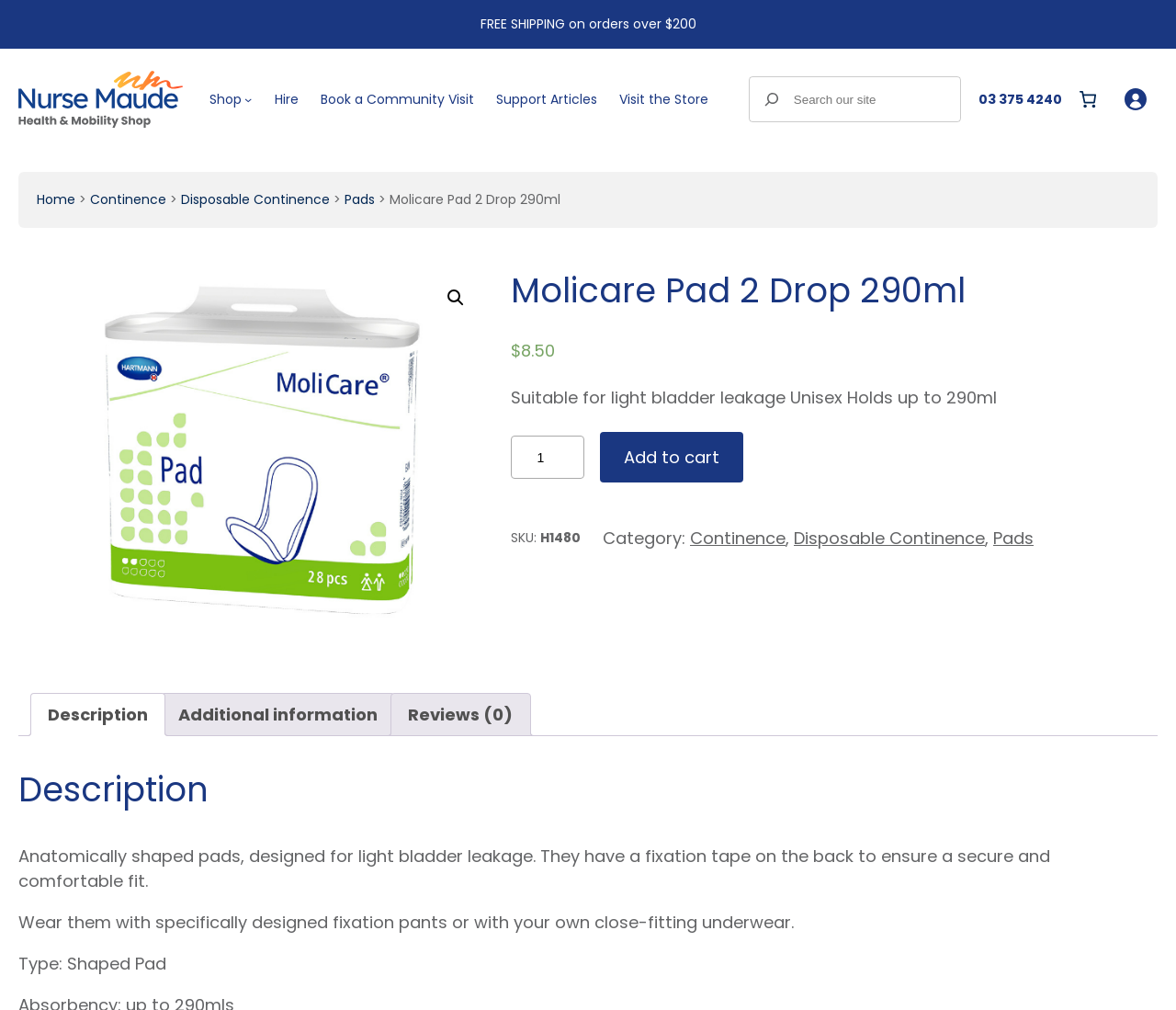Please provide a comprehensive answer to the question based on the screenshot: What is the shape of Molicare Pad 2 Drop 290ml?

The shape of Molicare Pad 2 Drop 290ml can be found on the webpage by looking at the section that displays the product description, where it is written as 'Anatomically shaped pads'.